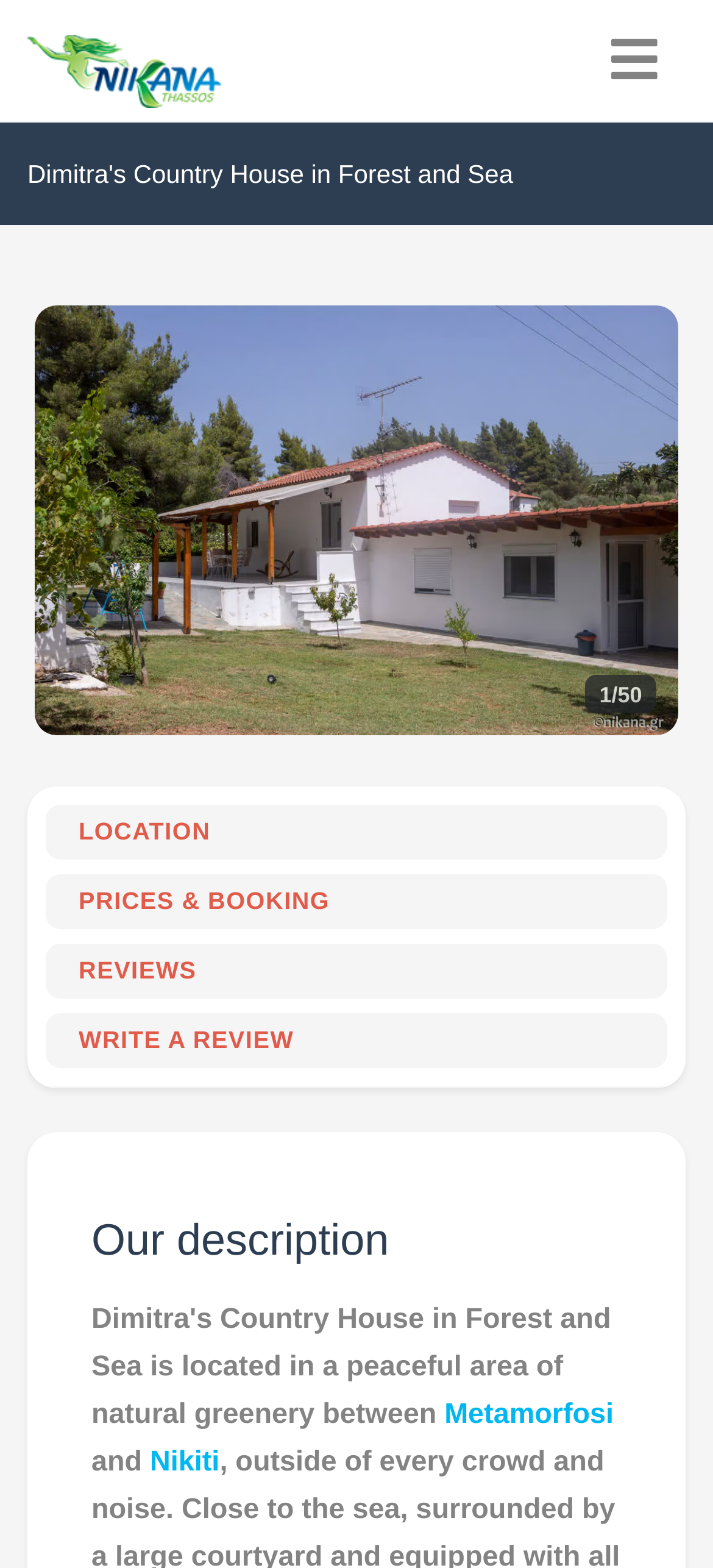Specify the bounding box coordinates for the region that must be clicked to perform the given instruction: "Click on the Home link".

[0.038, 0.022, 0.31, 0.069]